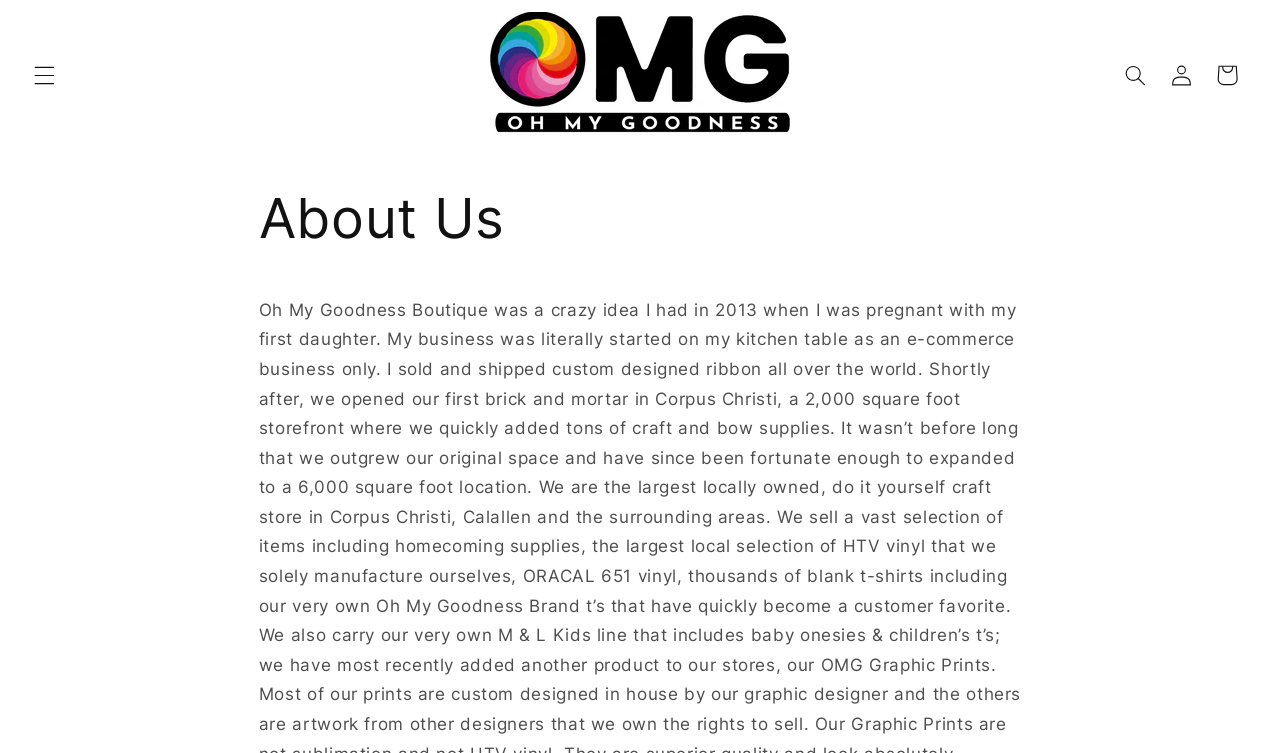What is the function of the 'Menu' button?
Please use the image to provide a one-word or short phrase answer.

Open menu drawer